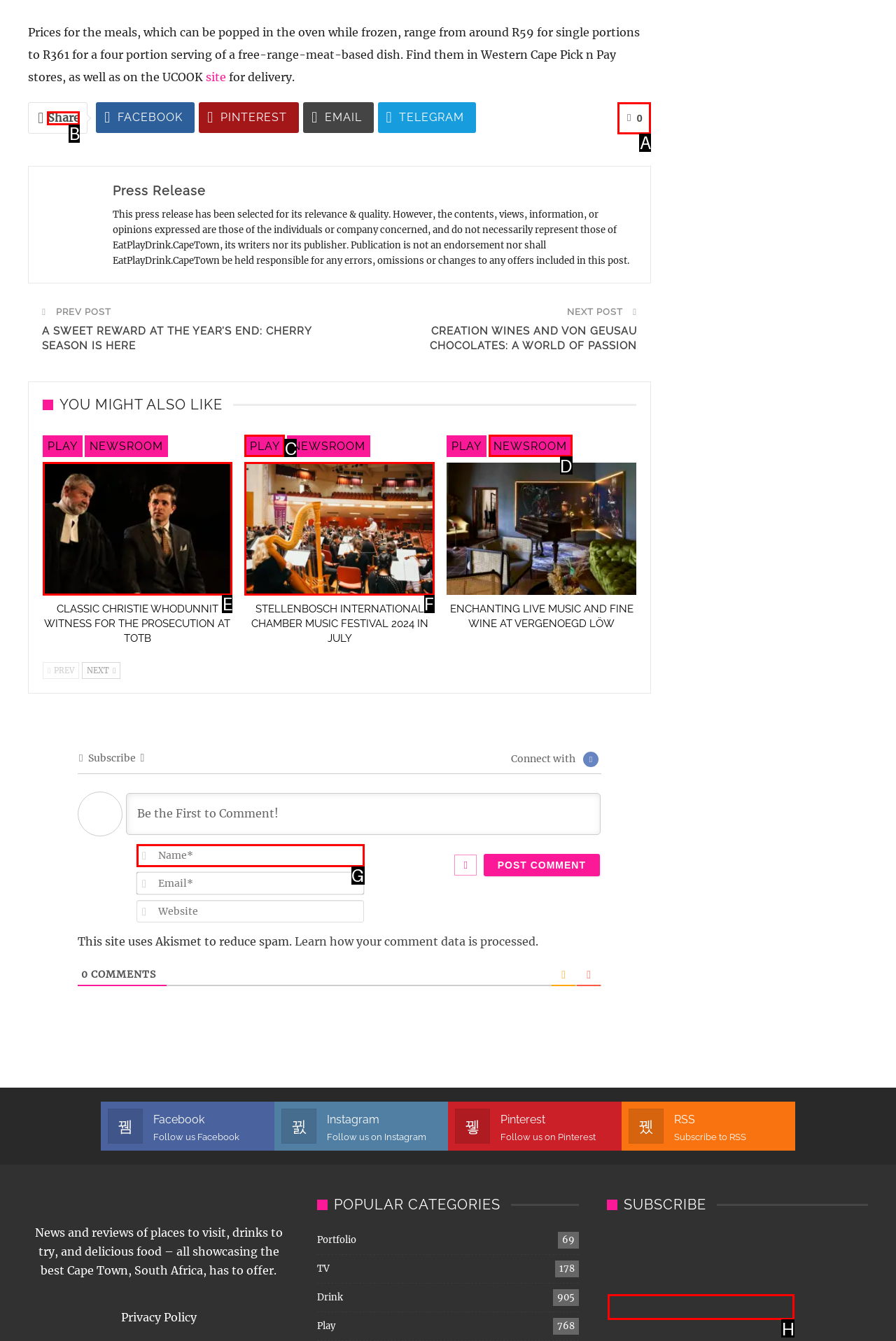Determine which option you need to click to execute the following task: Click on the 'Share' button. Provide your answer as a single letter.

B